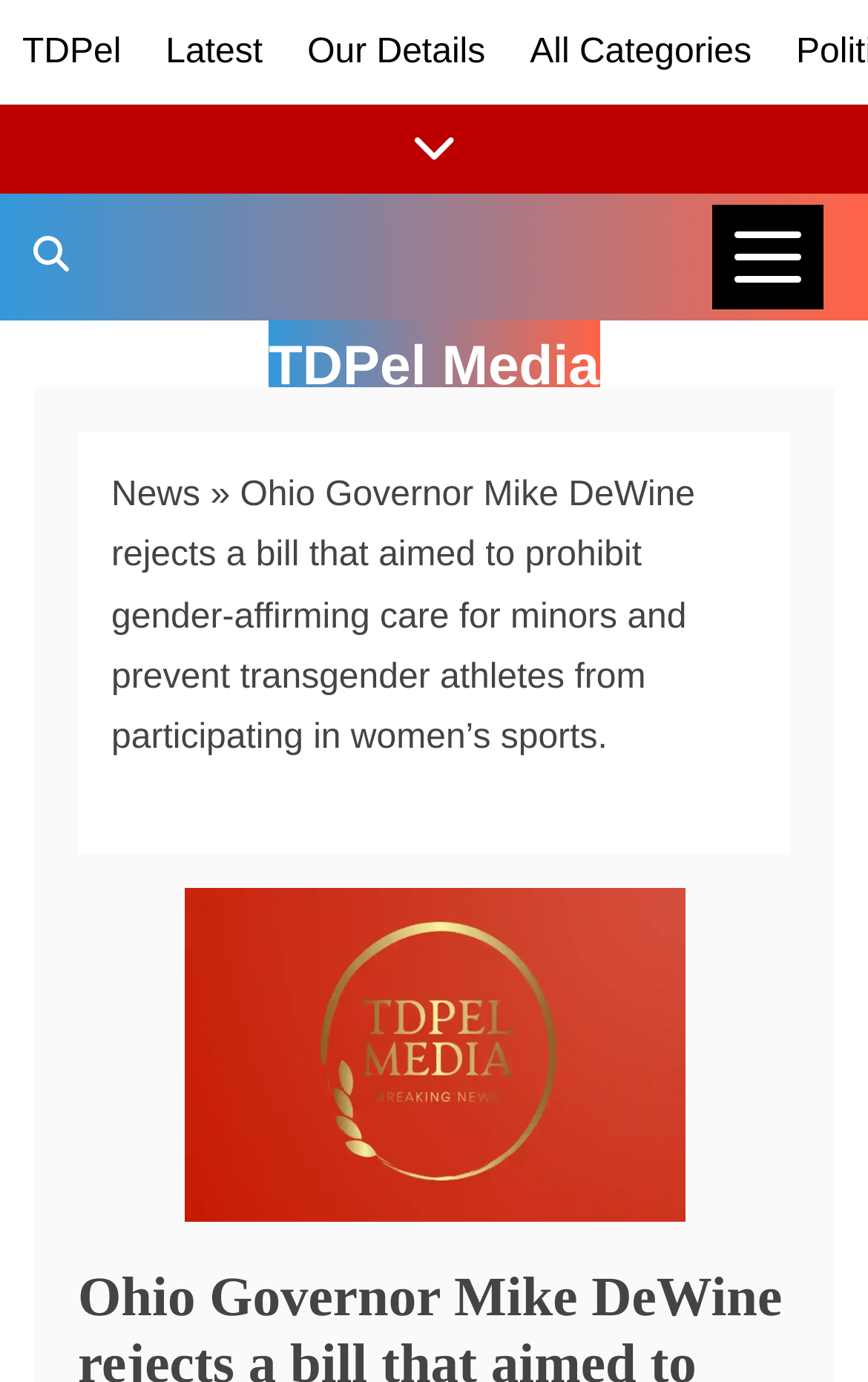Locate the UI element described by Latest in the provided webpage screenshot. Return the bounding box coordinates in the format (top-left x, top-left y, bottom-right x, bottom-right y), ensuring all values are between 0 and 1.

[0.191, 0.024, 0.303, 0.052]